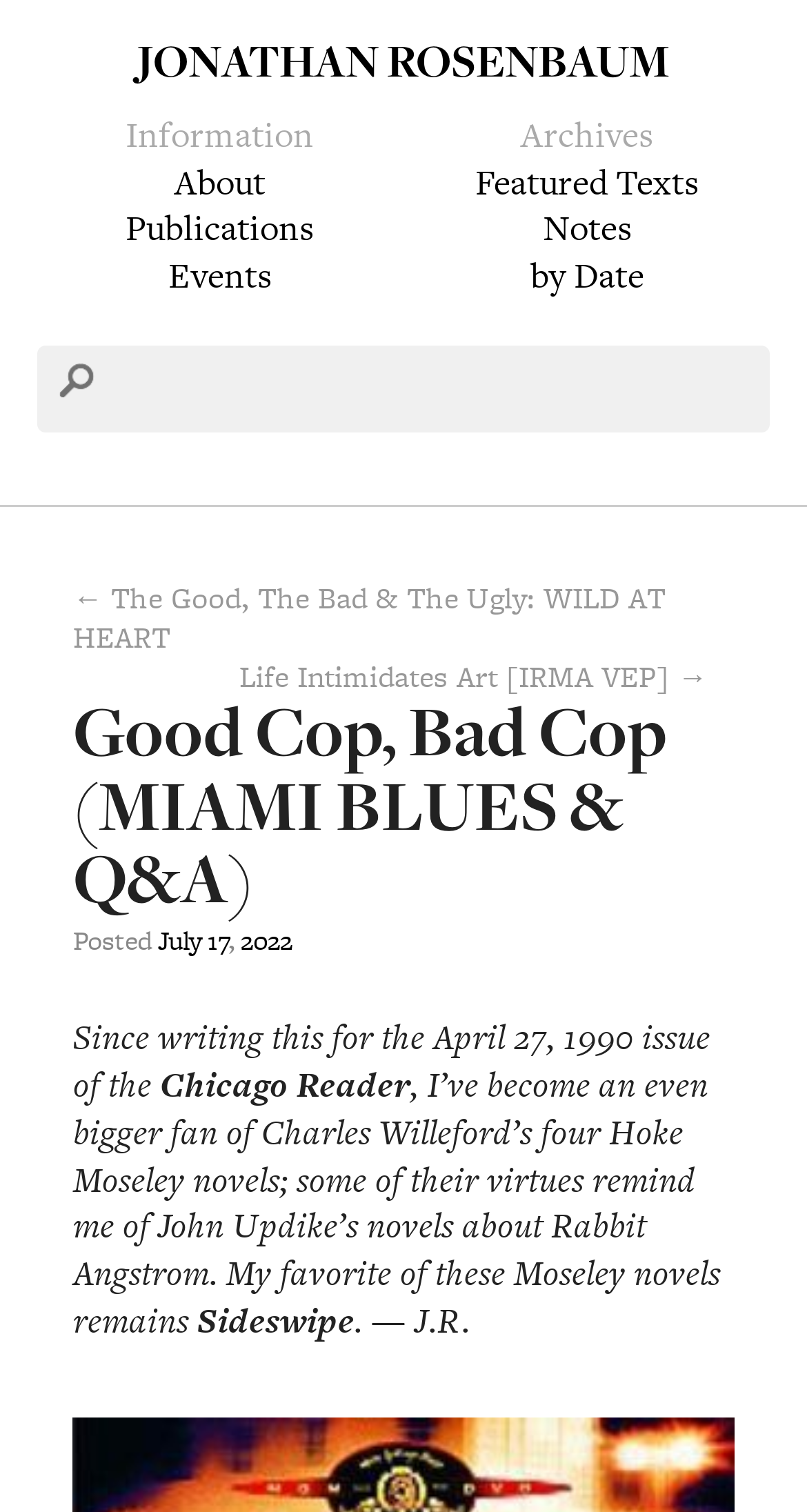What is the author's name?
Give a one-word or short phrase answer based on the image.

Jonathan Rosenbaum